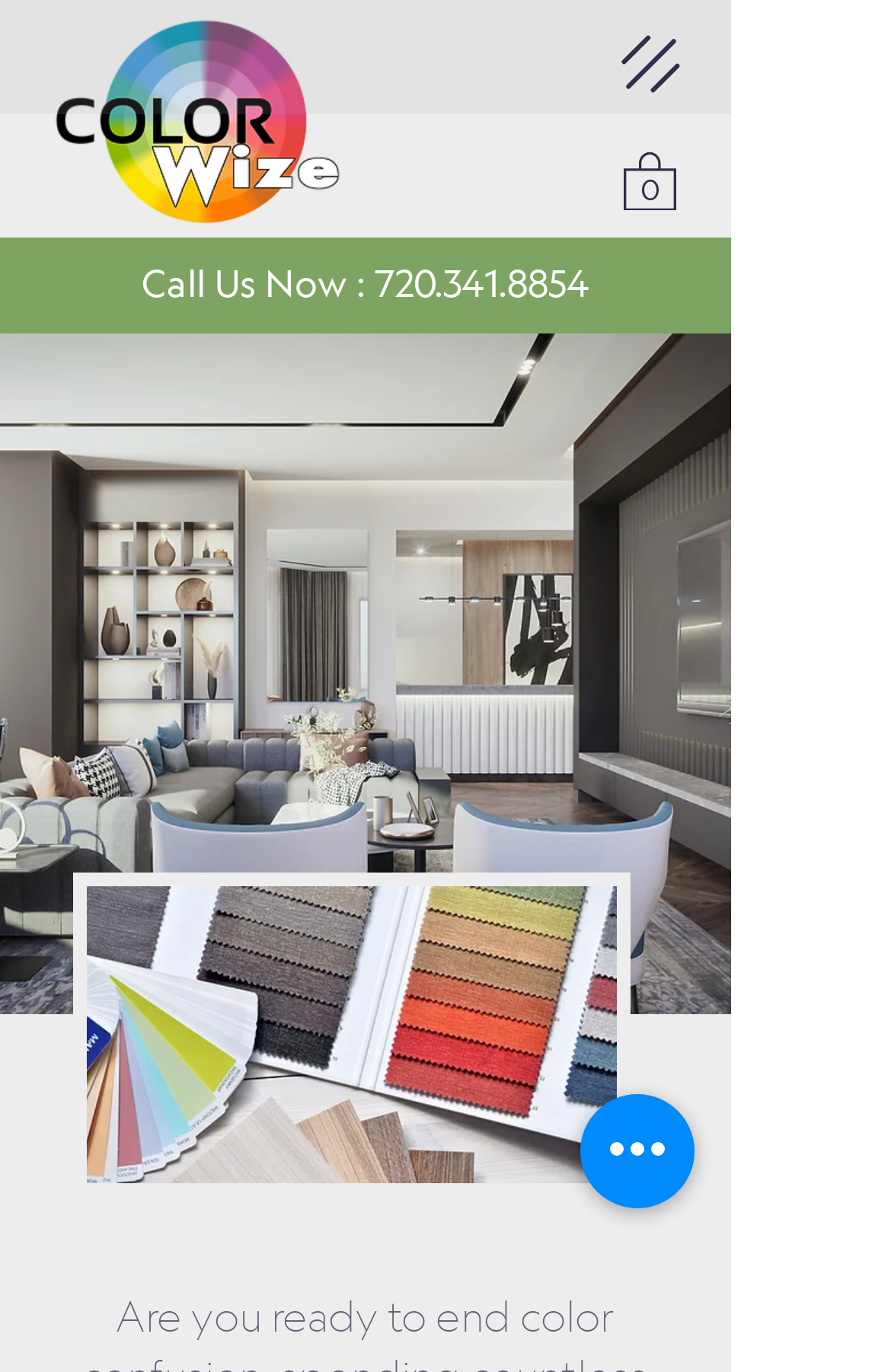How many images are on the page?
Provide an in-depth answer to the question, covering all aspects.

I found three images on the page: 'ColorWize - Color Consultant in Houston Tx.', 'Living Room Color Paint Consultant in Houston Tx', and 'Custom Color Paint Consultant'.